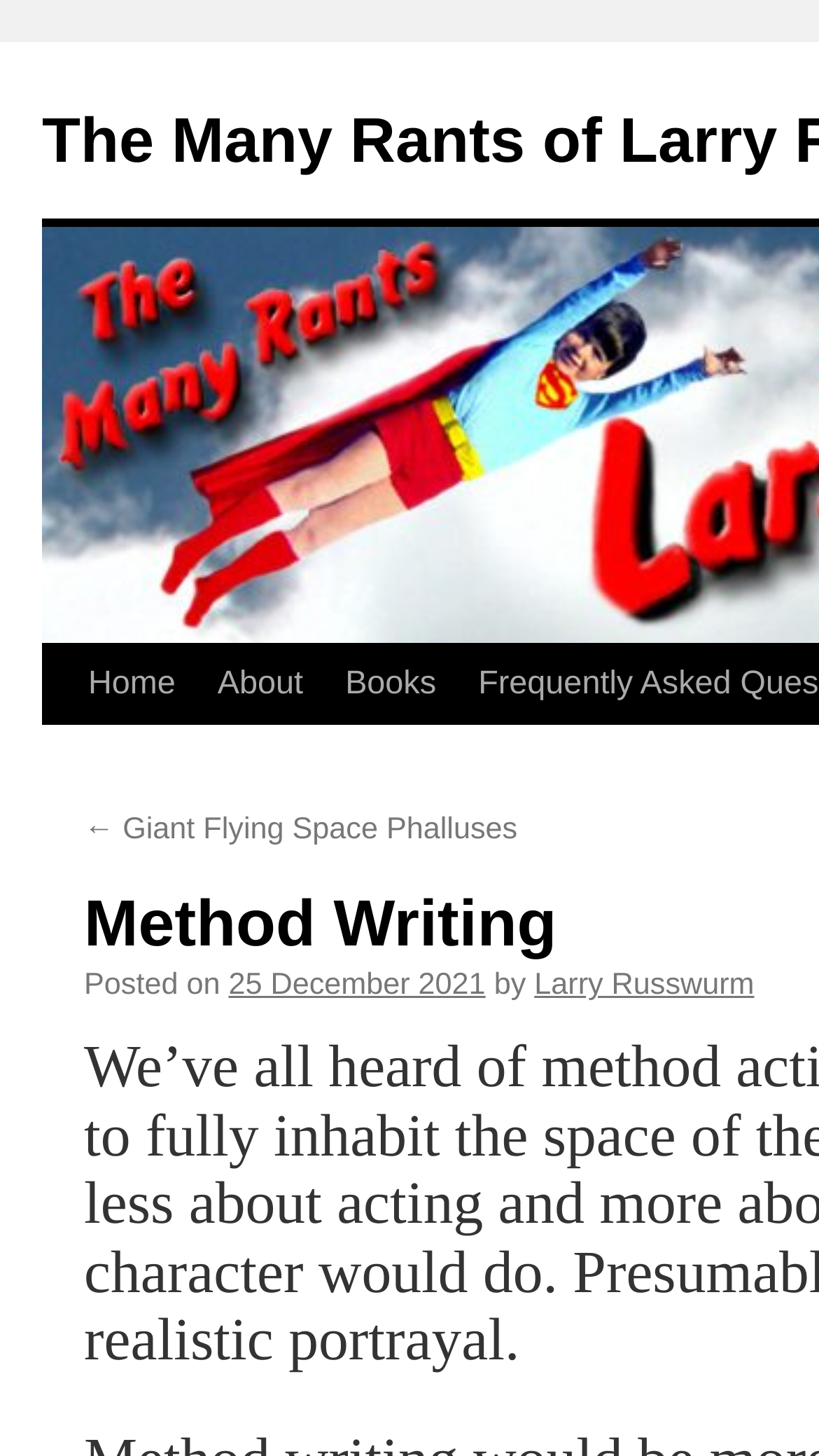Respond to the question below with a single word or phrase:
What is the purpose of the 'Skip to content' link?

To bypass navigation